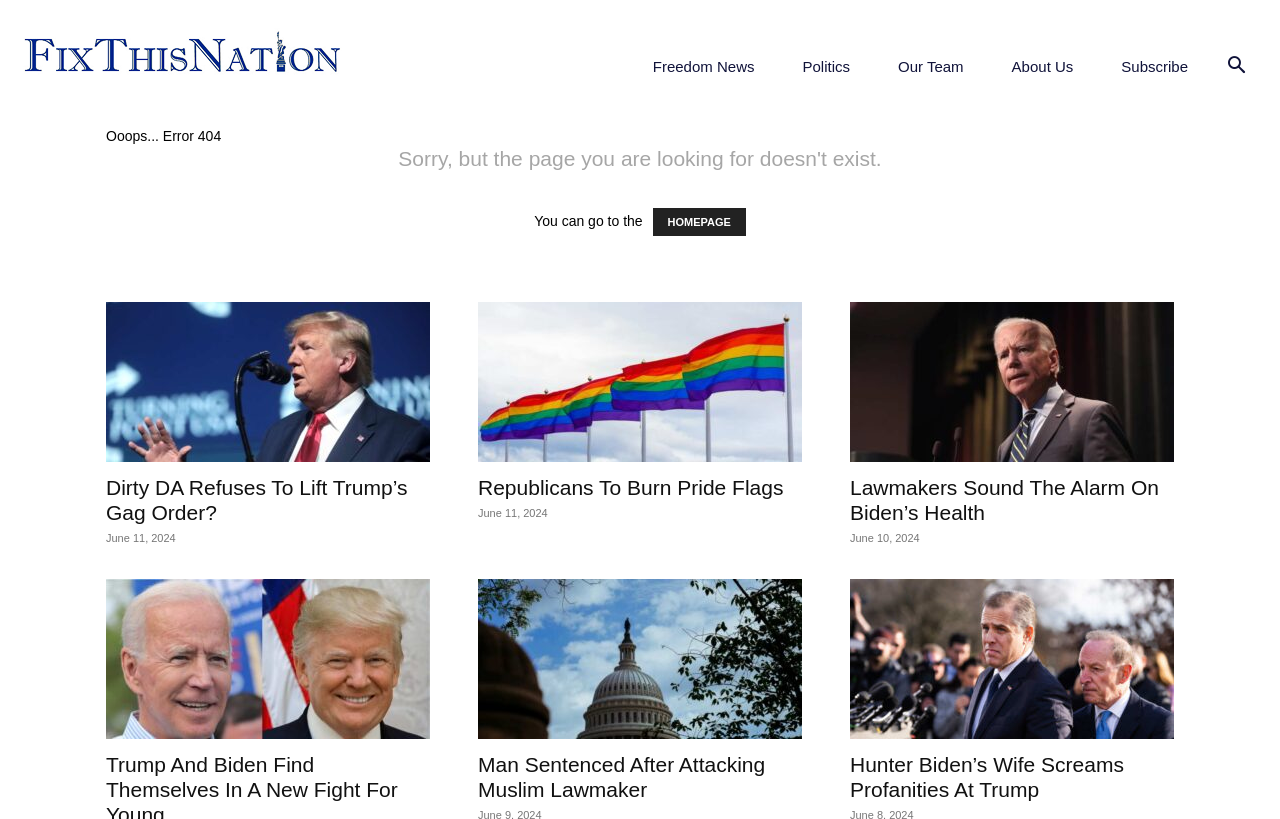Give an extensive and precise description of the webpage.

This webpage appears to be a news website with a "Page not found" error message. At the top, there is a link to "Fix This Nation" and a search button on the right side. Below this, there are several navigation links, including "Freedom News", "Politics", "Our Team", "About Us", and "Subscribe", which are aligned horizontally.

The main content area displays an "Ooops... Error 404" message, followed by a sentence "You can go to the" and a link to the "HOMEPAGE". Below this, there are four news article sections, each consisting of a heading, a link to the article, an image, and a timestamp. The articles are arranged in two columns, with two articles on the left and two on the right.

The first article on the left is titled "Dirty DA Refuses To Lift Trump’s Gag Order?" and has a timestamp of "June 11, 2024". The second article on the left is titled "Trump And Biden Find Themselves In A New Fight For Young Voters" and has no timestamp. The first article on the right is titled "Republicans To Burn Pride Flags" and has a timestamp of "June 11, 2024". The second article on the right is titled "Lawmakers Sound The Alarm On Biden’s Health" and has a timestamp of "June 10, 2024".

Below these four articles, there are three more news article sections, each with a heading, a link to the article, an image, and a timestamp. The articles are arranged in a single column, with the first article titled "Man Sentenced After Attacking Muslim Lawmaker", the second titled "Hunter Biden’s Wife Screams Profanities At Trump", and the third with no title.